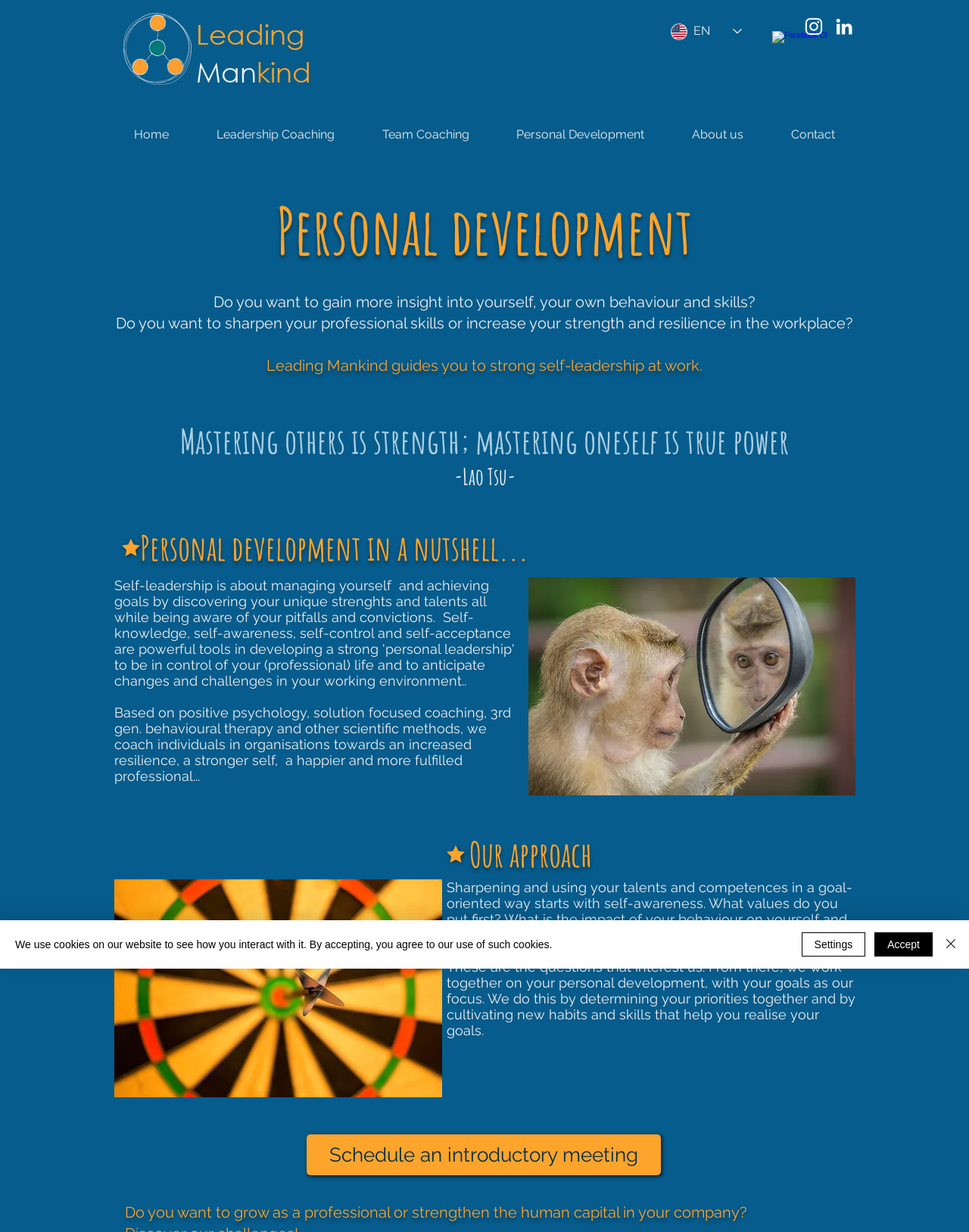Based on the element description Leading Mankind, identify the bounding box of the UI element in the given webpage screenshot. The coordinates should be in the format (top-left x, top-left y, bottom-right x, bottom-right y) and must be between 0 and 1.

[0.202, 0.014, 0.321, 0.072]